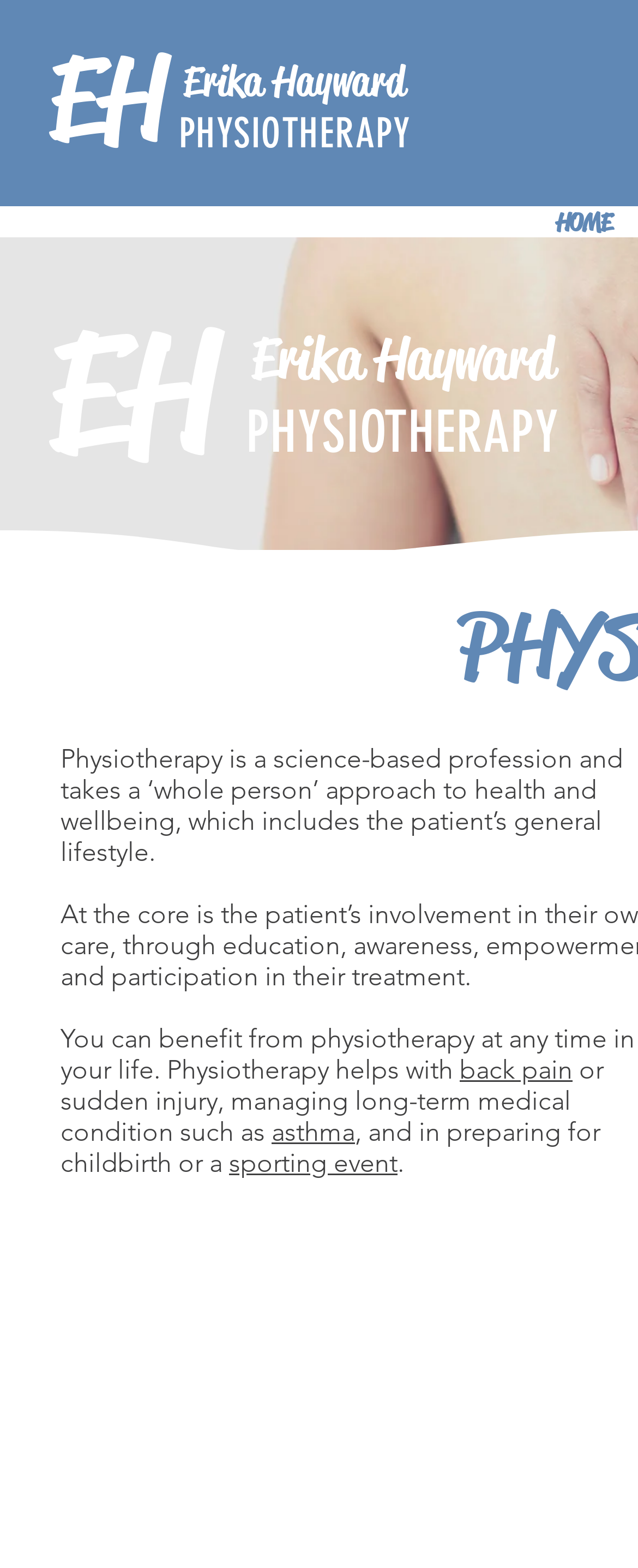What is the profession described on this webpage?
Craft a detailed and extensive response to the question.

Based on the webpage content, specifically the heading 'PHYSIOTHERAPY' and the static text 'Physiotherapy is a science-based profession and takes a ‘whole person’ approach to health and wellbeing, which includes the patient’s general lifestyle.', it is clear that the profession being described is physiotherapy.